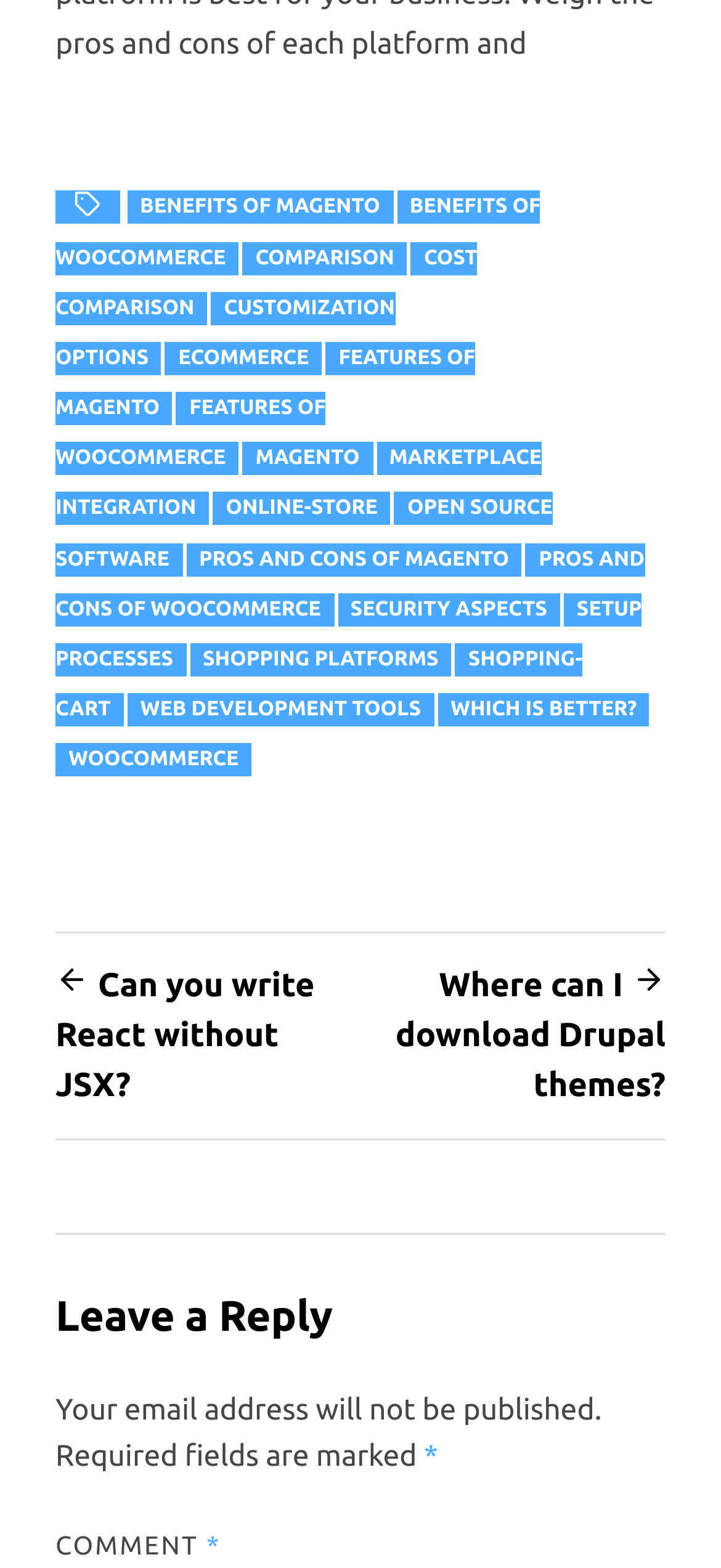Please determine the bounding box coordinates of the element's region to click in order to carry out the following instruction: "Click on Leave a Reply". The coordinates should be four float numbers between 0 and 1, i.e., [left, top, right, bottom].

[0.077, 0.786, 0.923, 0.858]